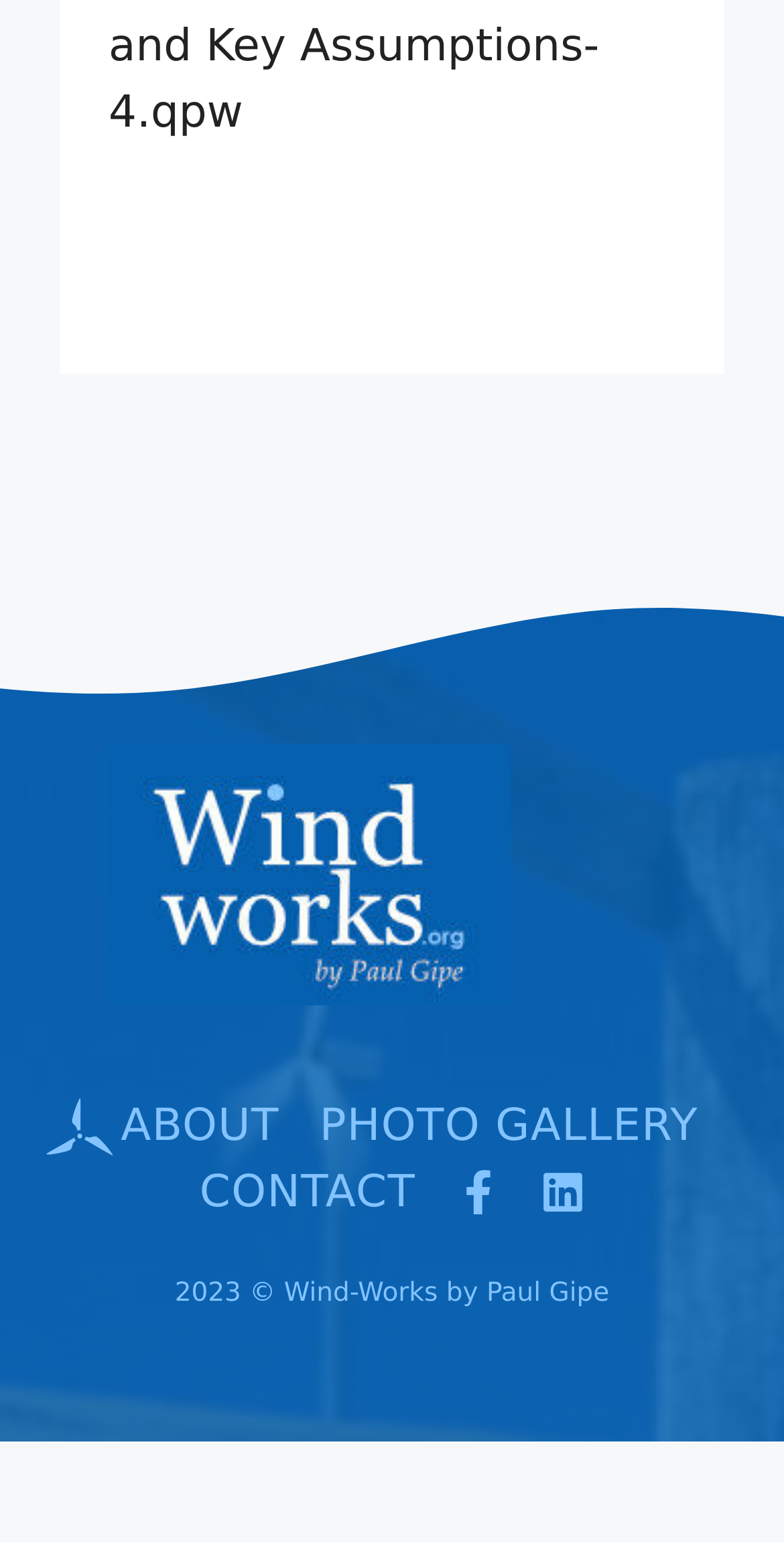Predict the bounding box coordinates for the UI element described as: "parent_node: ABOUT". The coordinates should be four float numbers between 0 and 1, presented as [left, top, right, bottom].

[0.581, 0.753, 0.638, 0.788]